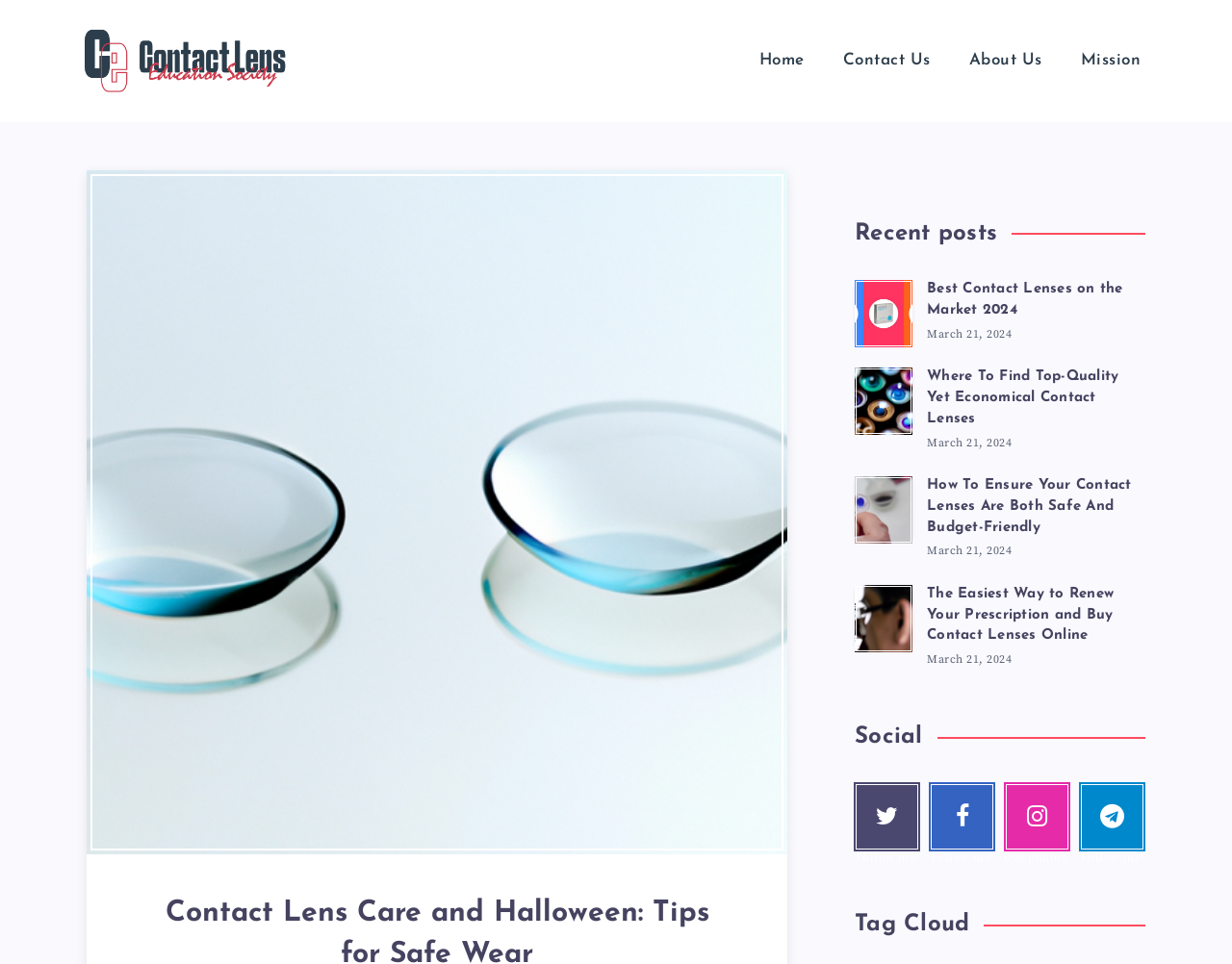Please locate the bounding box coordinates of the region I need to click to follow this instruction: "Read the article 'Best Contact Lenses on the Market 2024'".

[0.694, 0.29, 0.93, 0.361]